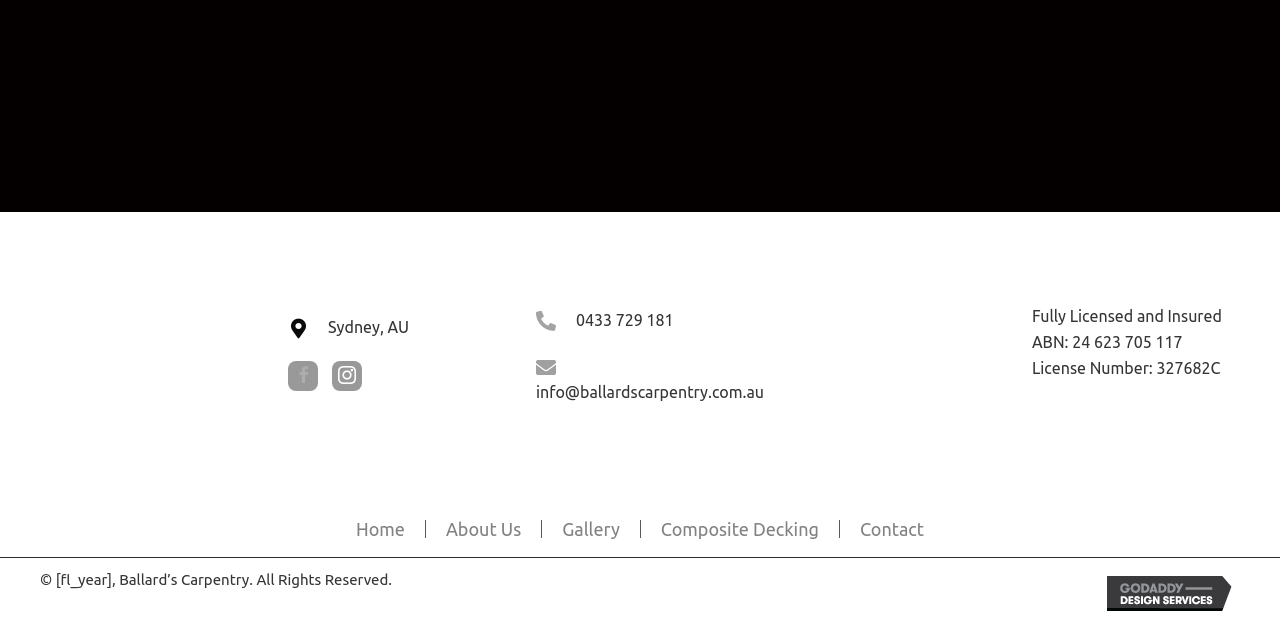Determine the bounding box coordinates for the element that should be clicked to follow this instruction: "Search for a collection". The coordinates should be given as four float numbers between 0 and 1, in the format [left, top, right, bottom].

None